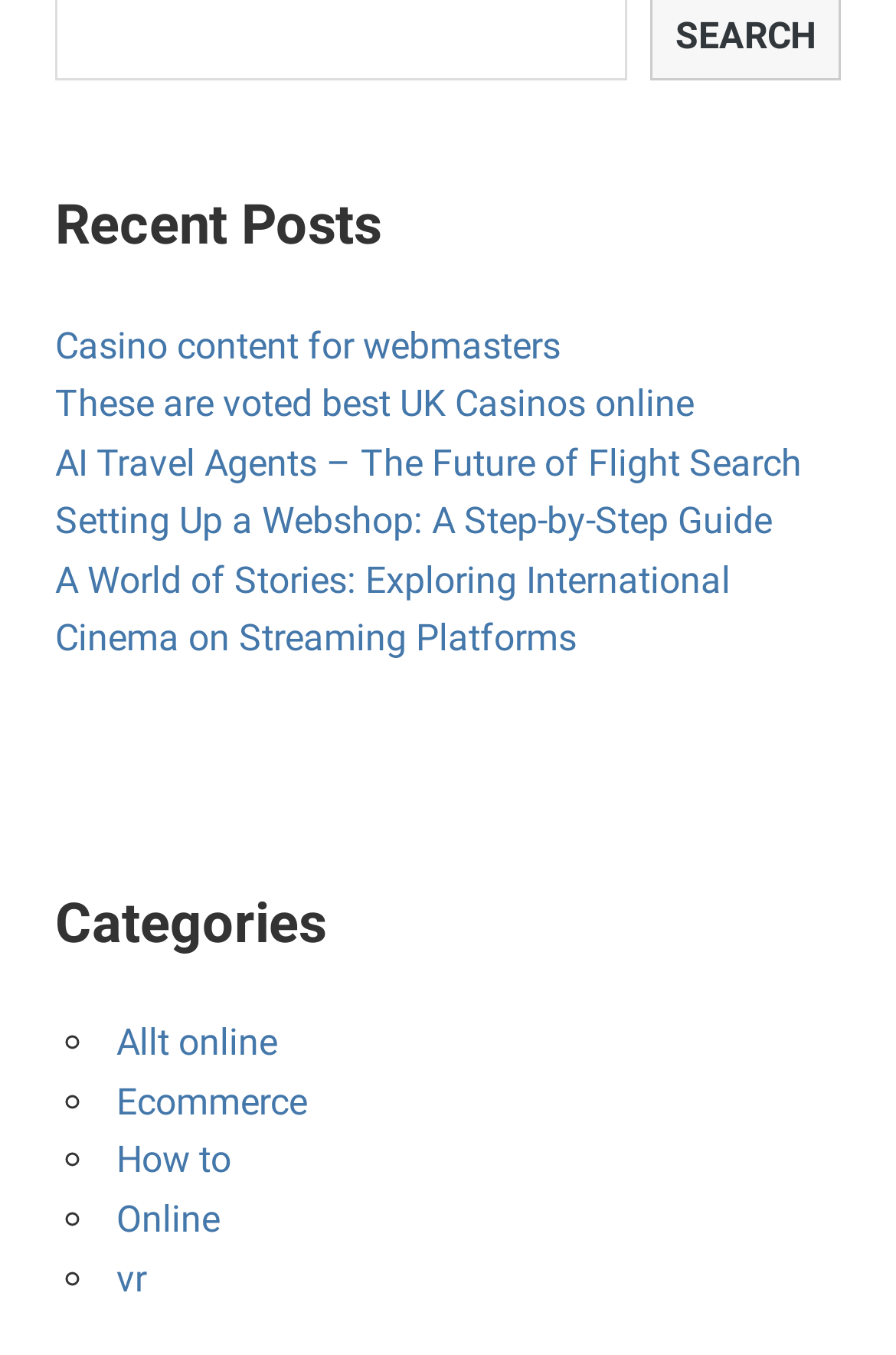Please determine the bounding box coordinates of the clickable area required to carry out the following instruction: "View recent posts". The coordinates must be four float numbers between 0 and 1, represented as [left, top, right, bottom].

[0.062, 0.134, 0.938, 0.199]